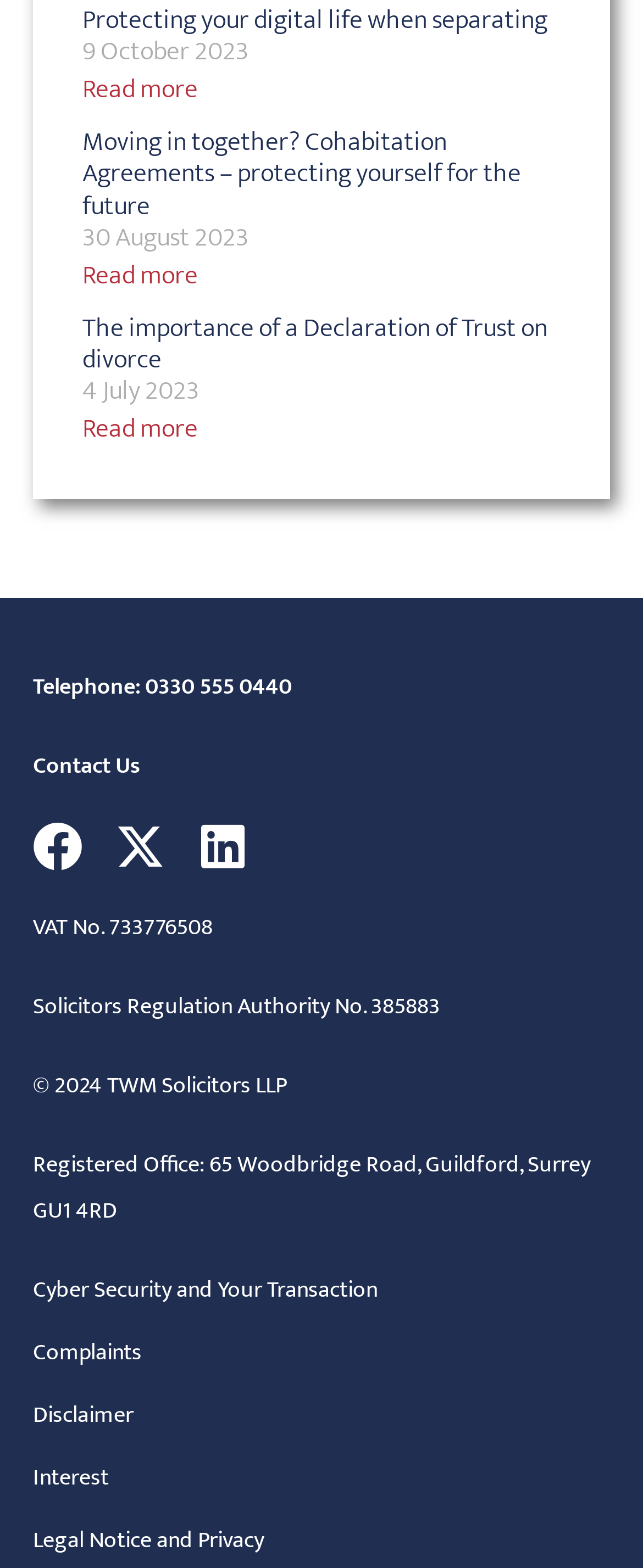Specify the bounding box coordinates for the region that must be clicked to perform the given instruction: "Call the telephone number".

[0.051, 0.425, 0.454, 0.449]